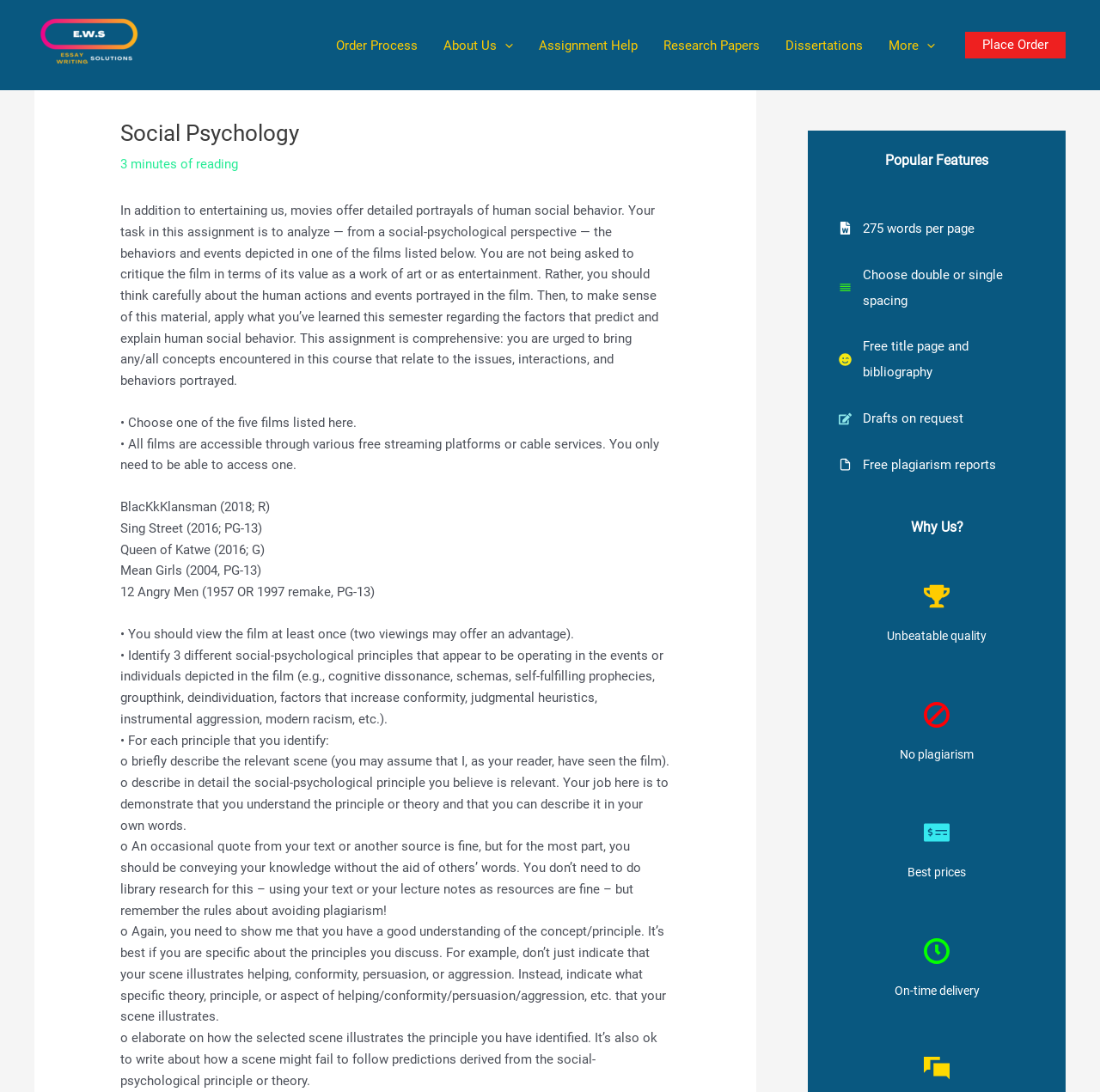Please indicate the bounding box coordinates for the clickable area to complete the following task: "Click on the 'Assignment Help' link". The coordinates should be specified as four float numbers between 0 and 1, i.e., [left, top, right, bottom].

[0.478, 0.022, 0.591, 0.061]